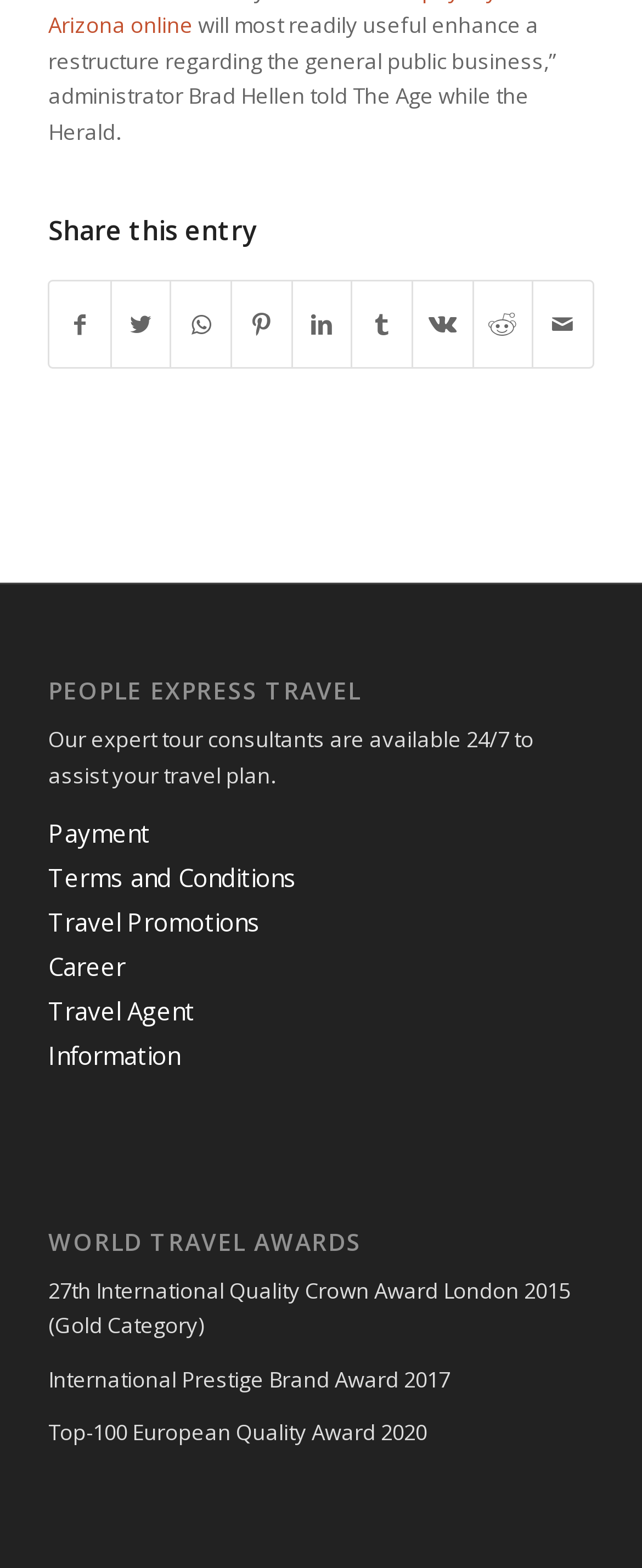Identify the bounding box coordinates of the area that should be clicked in order to complete the given instruction: "Get Information". The bounding box coordinates should be four float numbers between 0 and 1, i.e., [left, top, right, bottom].

[0.075, 0.662, 0.28, 0.683]